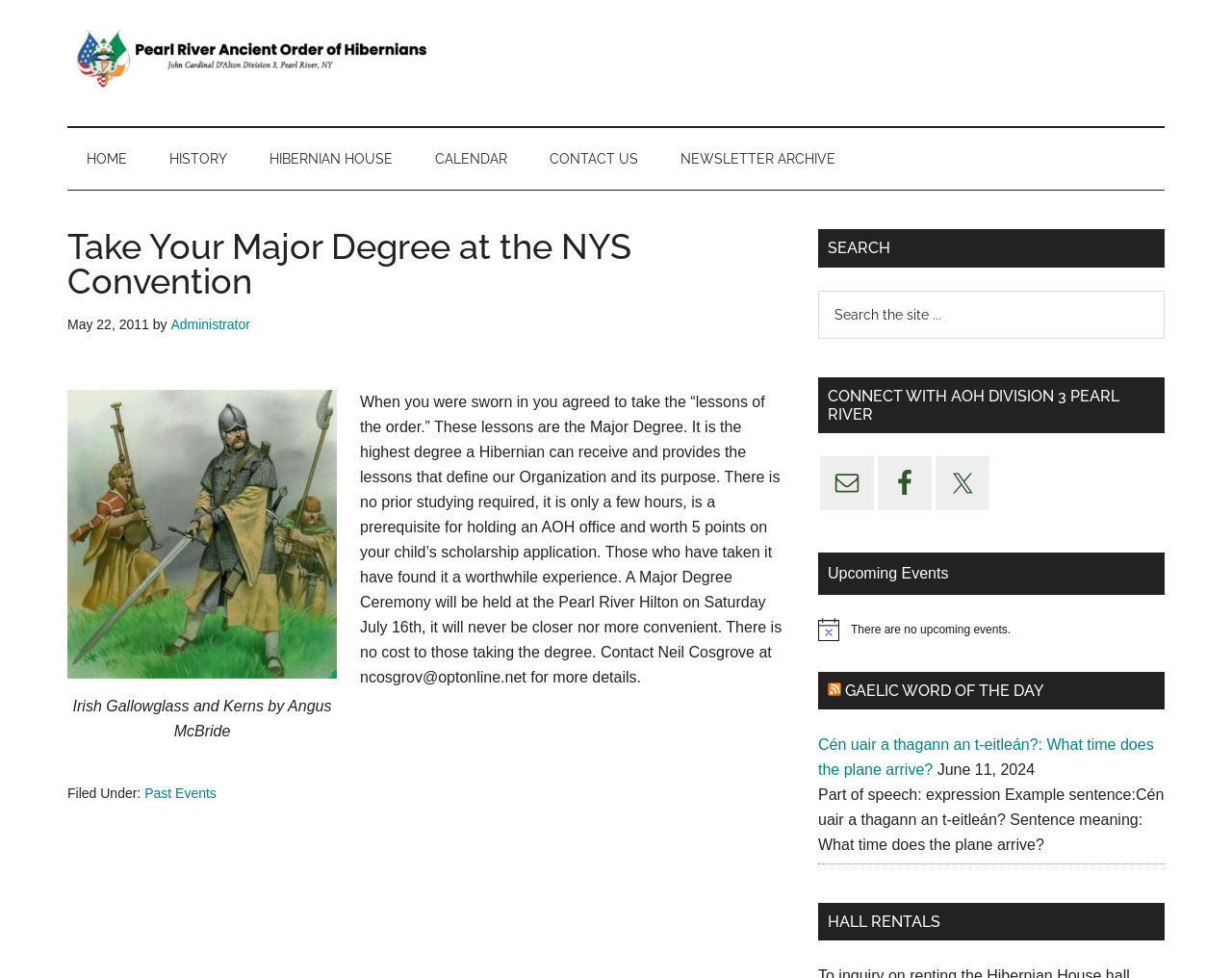Kindly respond to the following question with a single word or a brief phrase: 
What is the purpose of the Major Degree Ceremony?

To provide lessons that define the organization and its purpose